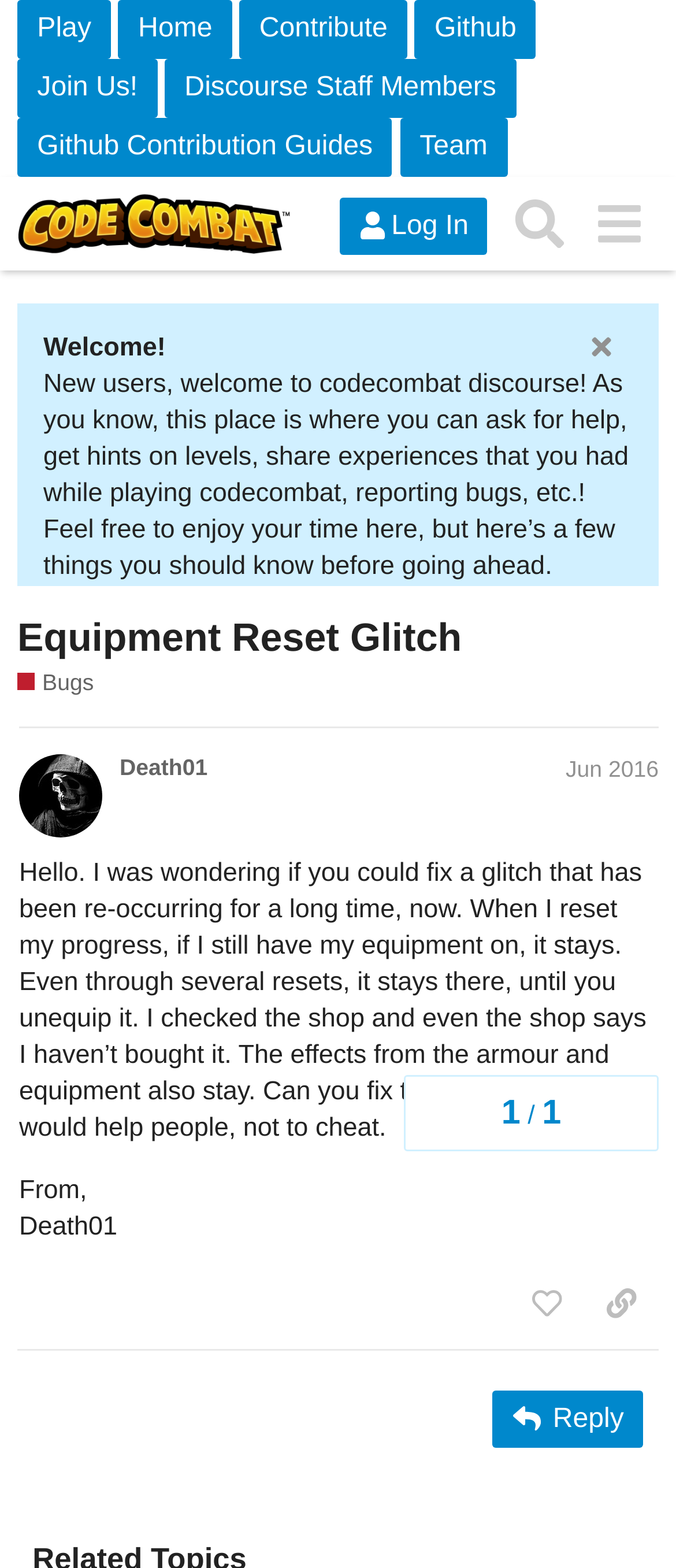Please find the bounding box coordinates of the element that must be clicked to perform the given instruction: "Search for something". The coordinates should be four float numbers from 0 to 1, i.e., [left, top, right, bottom].

[0.741, 0.117, 0.857, 0.168]